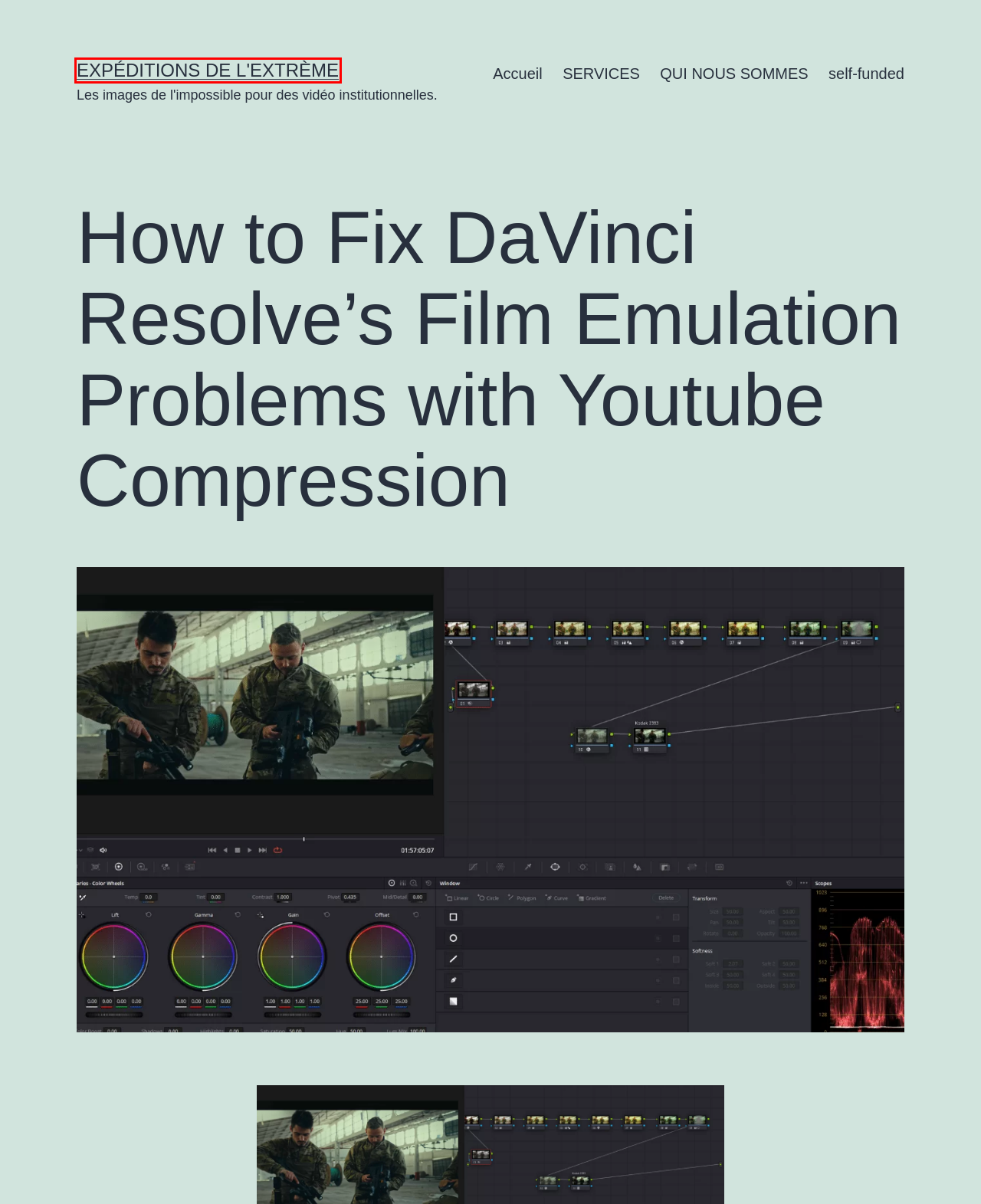You are provided with a screenshot of a webpage containing a red rectangle bounding box. Identify the webpage description that best matches the new webpage after the element in the bounding box is clicked. Here are the potential descriptions:
A. QUI NOUS SOMMES - Expéditions de l'Extrème
B. Expéditions de l'Extrème - Les images de l'impossible pour des vidéo institutionnelles.
C. mai 2022 - Expéditions de l'Extrème
D. Die perfekte Länge für dein Video ✓ – Instagram, Youtube, Facebook & Co. - Expéditions de l'Extrème
E. SERVICES - Expéditions de l'Extrème
F. Film Emulation Definition - What is Film Emulation by SLR Lounge
G. mars 2024 - Expéditions de l'Extrème
H. self-funded - Expéditions de l'Extrème

B